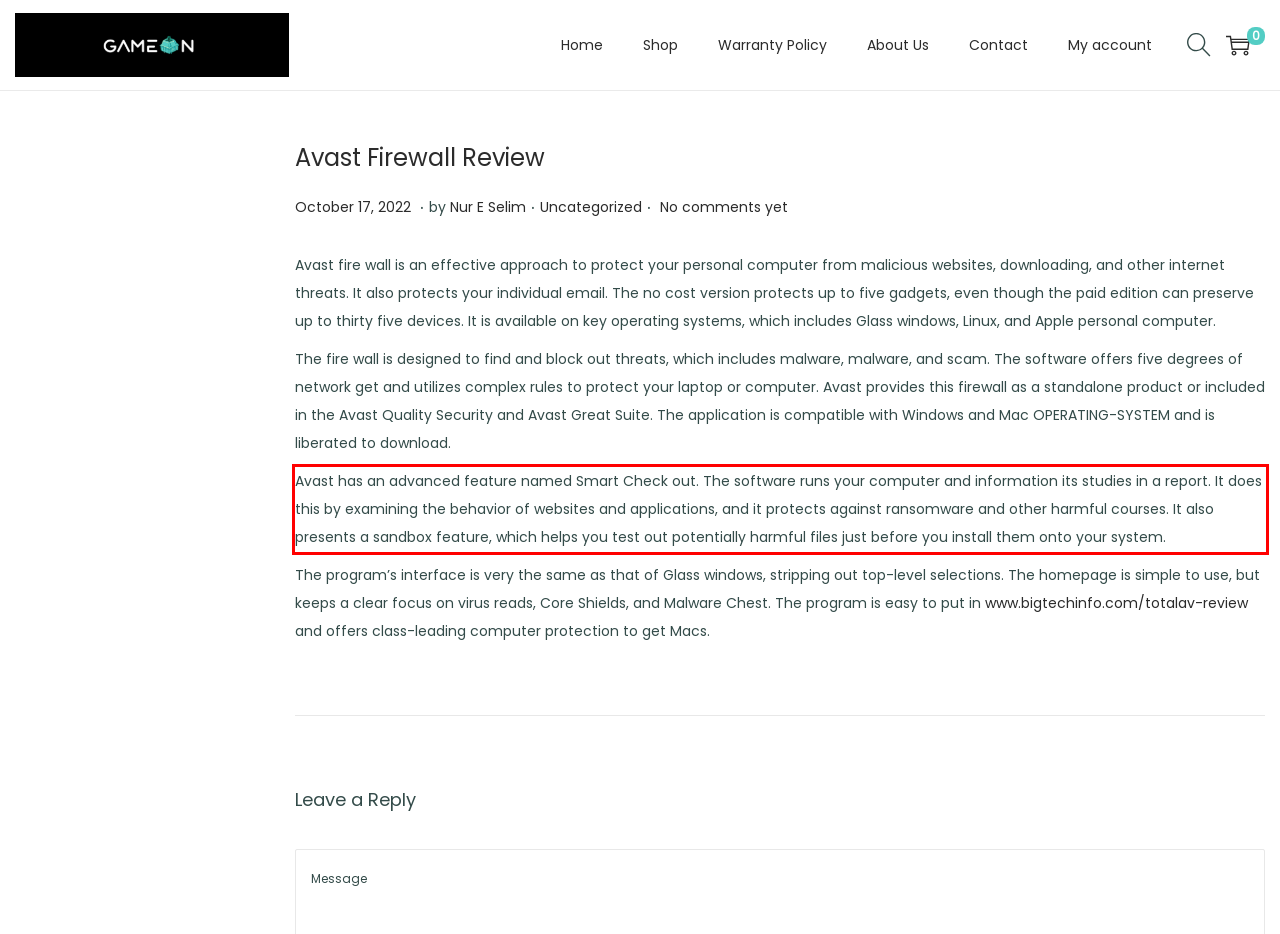By examining the provided screenshot of a webpage, recognize the text within the red bounding box and generate its text content.

Avast has an advanced feature named Smart Check out. The software runs your computer and information its studies in a report. It does this by examining the behavior of websites and applications, and it protects against ransomware and other harmful courses. It also presents a sandbox feature, which helps you test out potentially harmful files just before you install them onto your system.